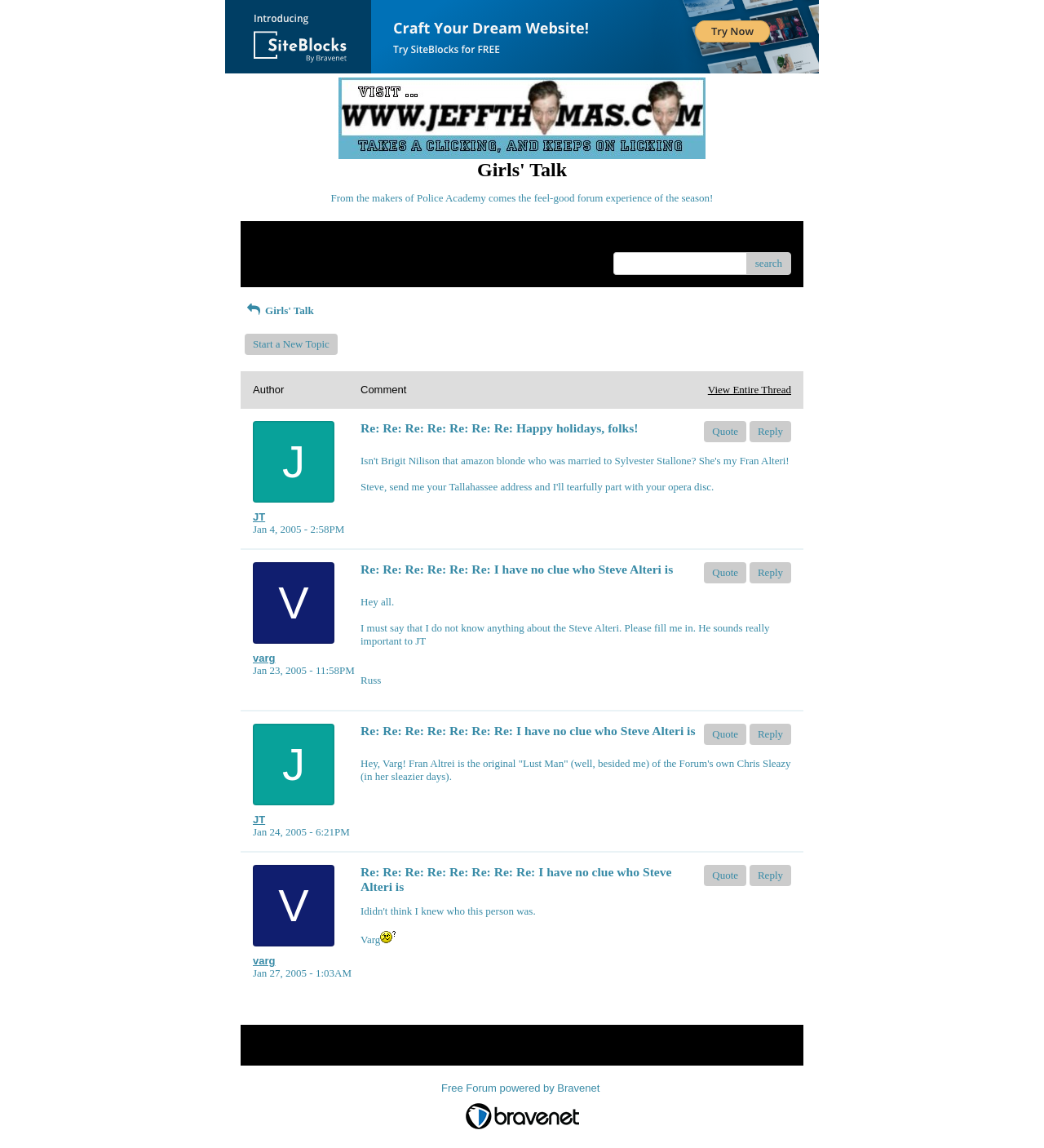Give a one-word or one-phrase response to the question: 
What is the purpose of the textbox?

Search or post